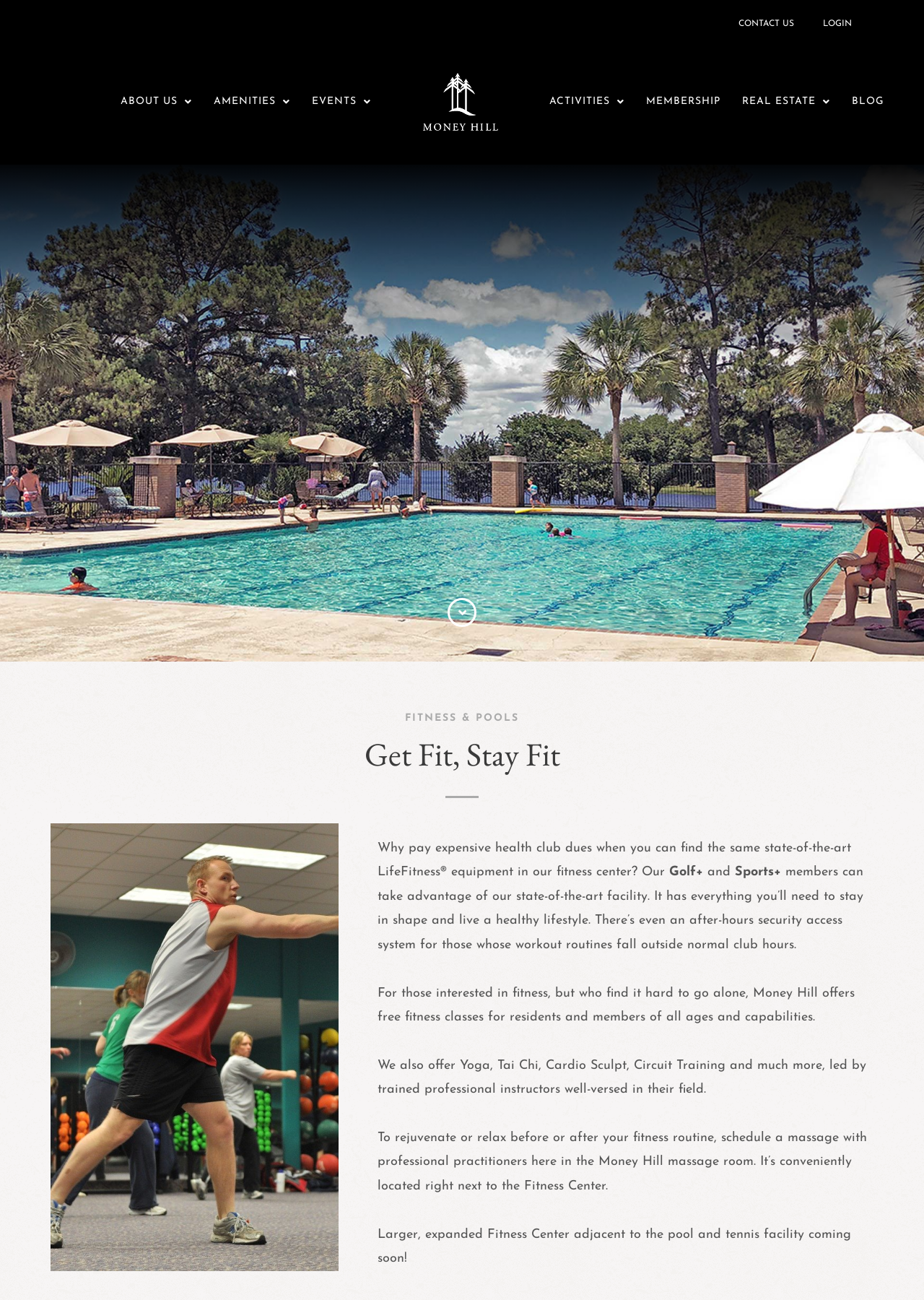What is coming soon to the fitness center?
Look at the image and construct a detailed response to the question.

The webpage mentions that 'Larger, expanded Fitness Center adjacent to the pool and tennis facility coming soon!' This indicates that an expanded fitness center is coming soon to the fitness center.